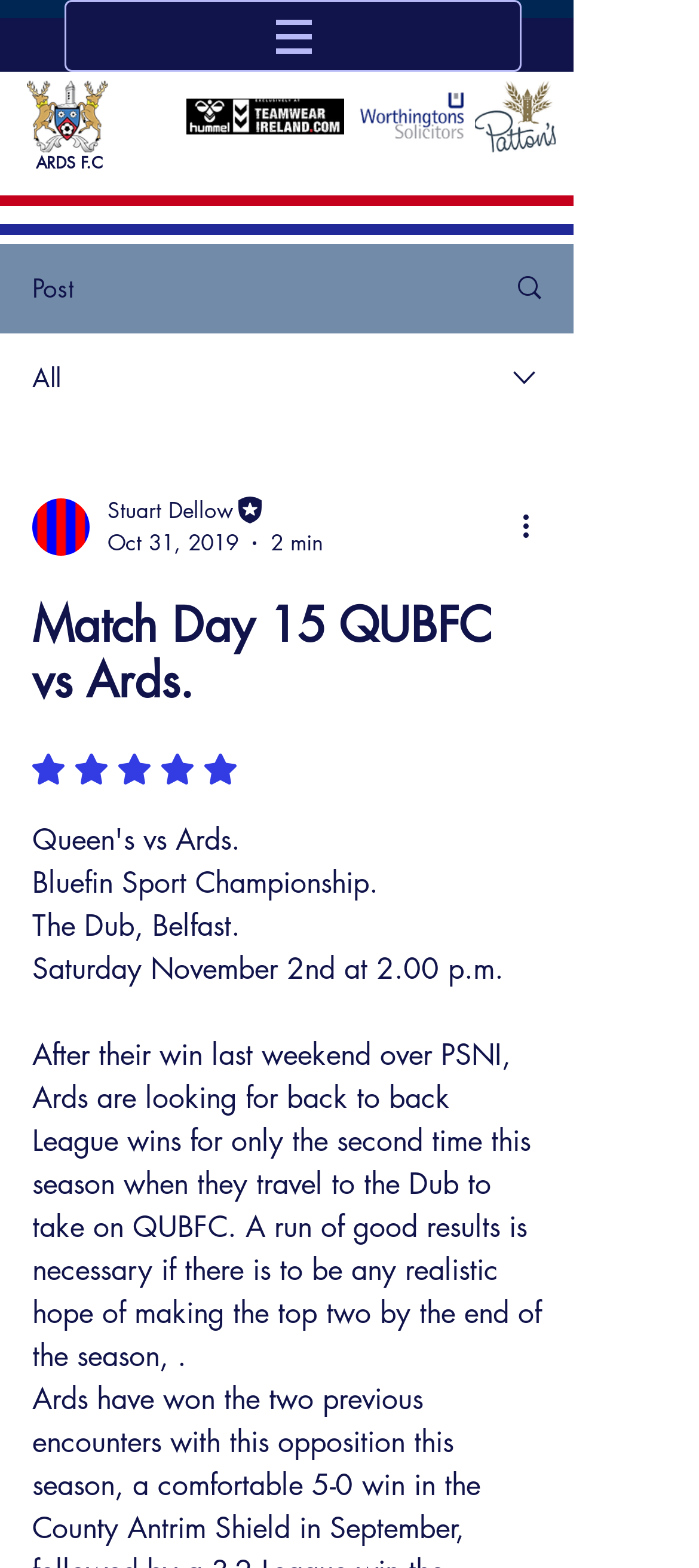Extract the primary headline from the webpage and present its text.

Match Day 15 QUBFC vs Ards.